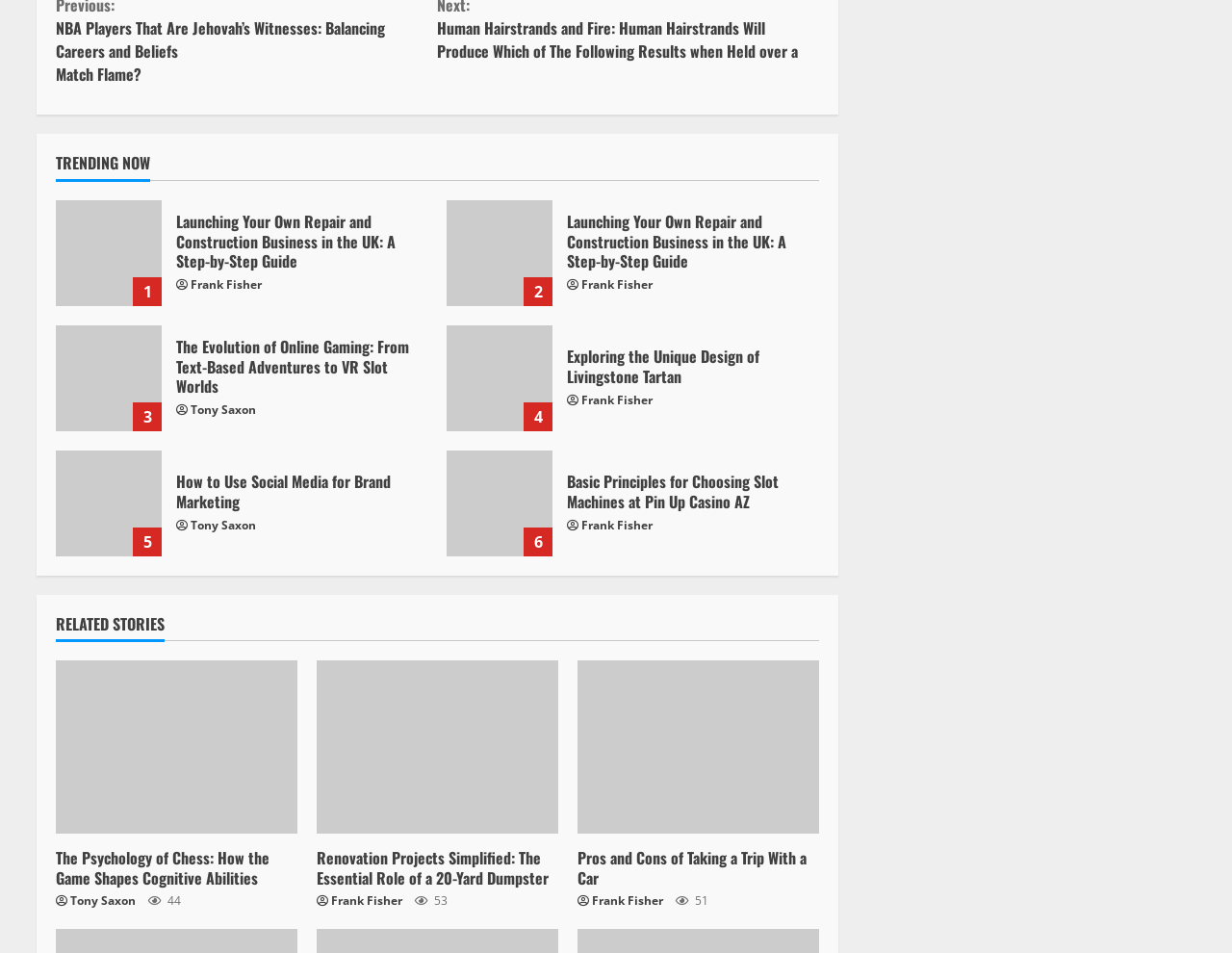Identify the bounding box for the UI element described as: "44". The coordinates should be four float numbers between 0 and 1, i.e., [left, top, right, bottom].

[0.12, 0.937, 0.147, 0.954]